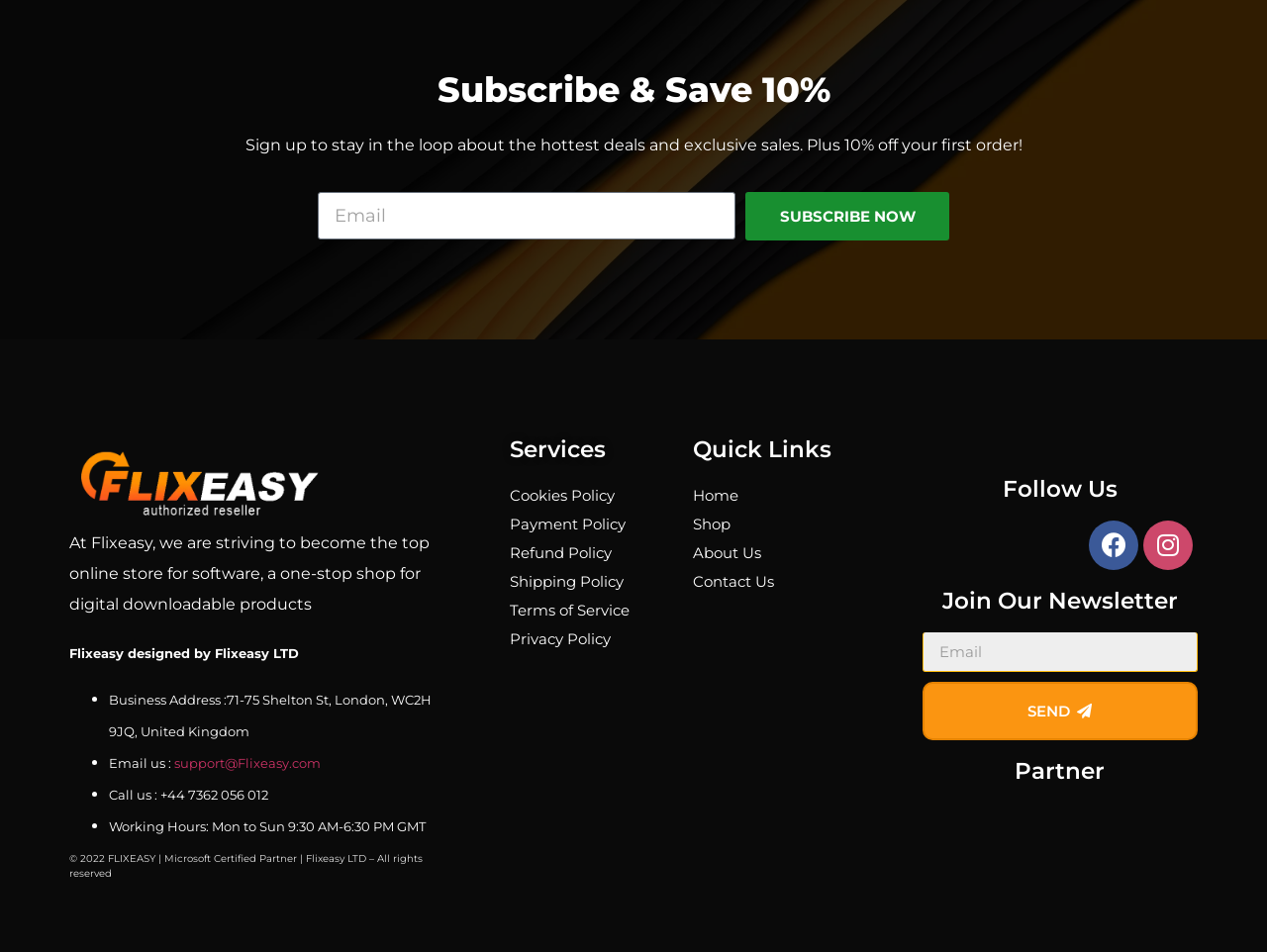Show the bounding box coordinates for the HTML element described as: "Shop".

[0.547, 0.535, 0.692, 0.565]